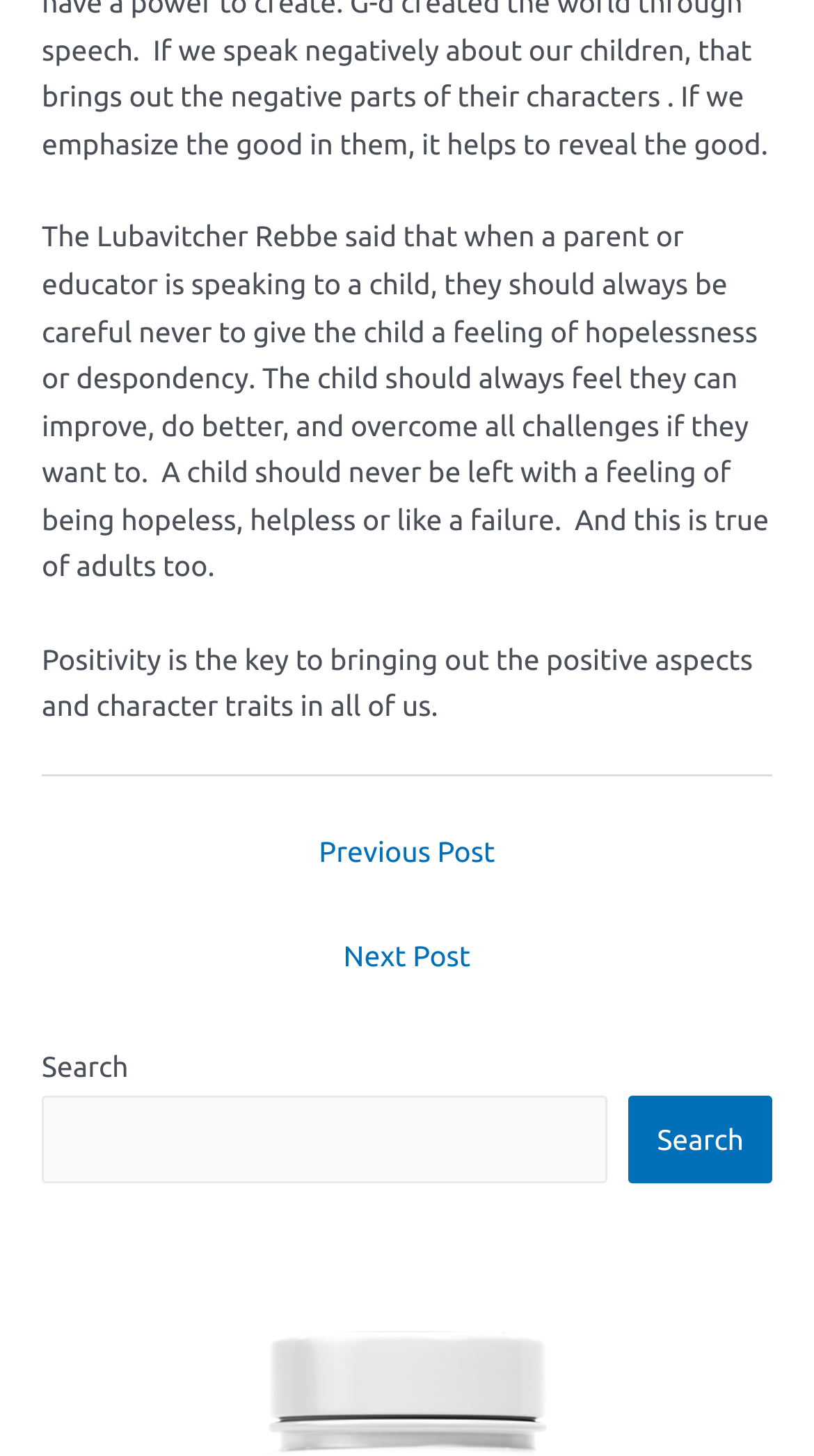Please provide a comprehensive response to the question based on the details in the image: What are the two navigation options?

The navigation options are located below the main text, and they allow users to navigate to the previous or next post on the website.